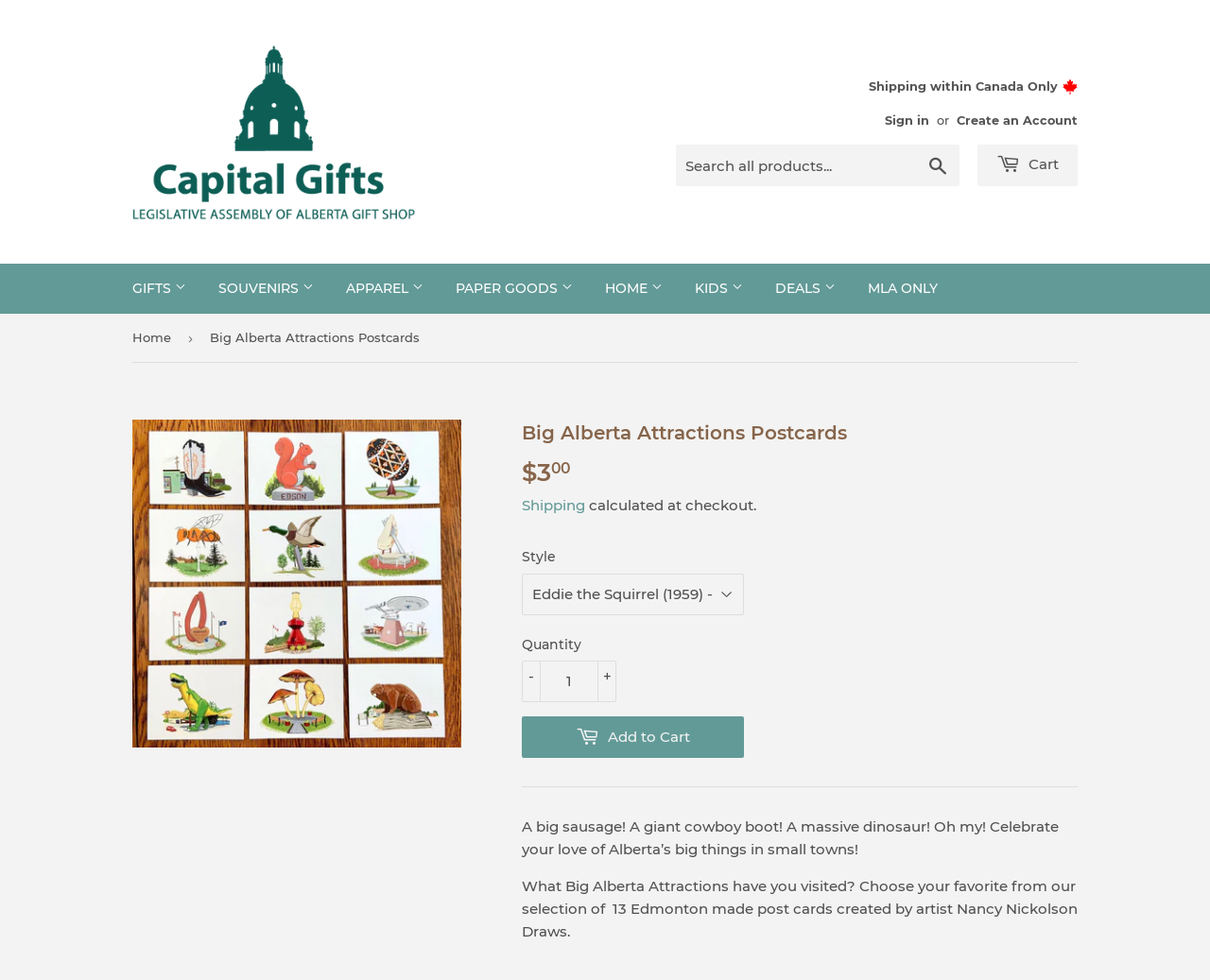Show the bounding box coordinates of the region that should be clicked to follow the instruction: "Search all products."

[0.559, 0.148, 0.793, 0.19]